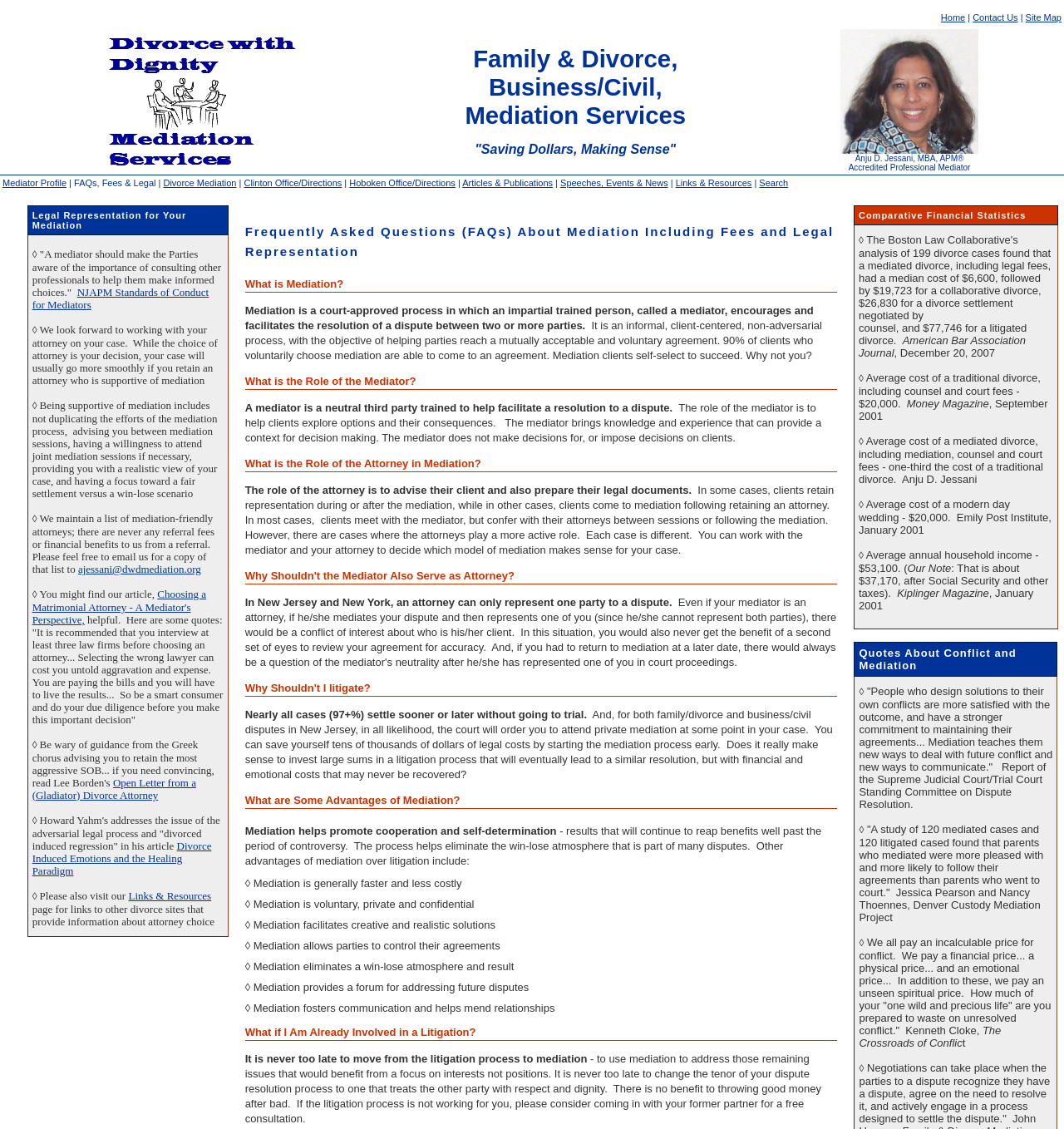Identify the bounding box coordinates of the part that should be clicked to carry out this instruction: "Contact the mediator via email".

[0.073, 0.499, 0.189, 0.51]